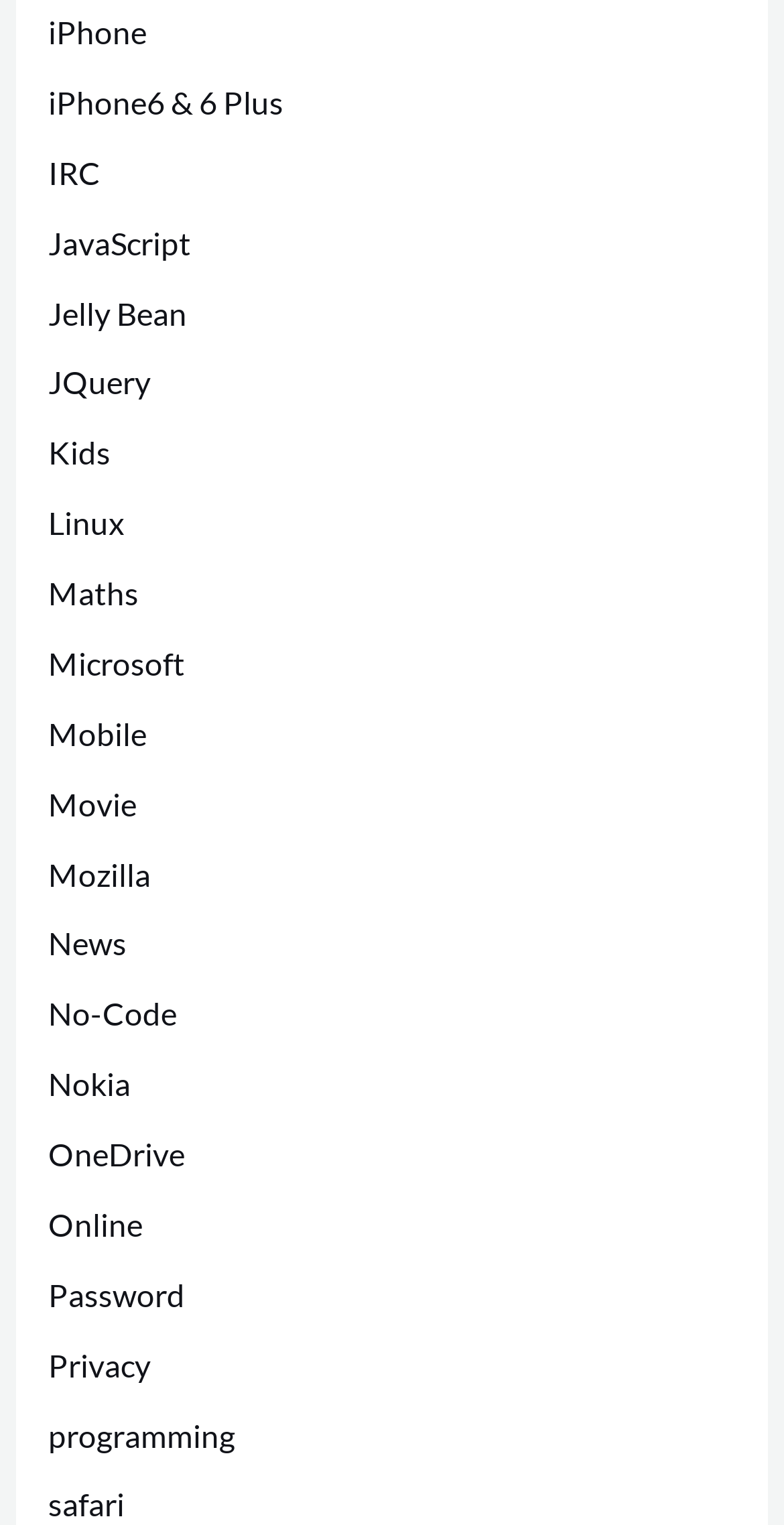Provide a short answer to the following question with just one word or phrase: Are there any links related to mobile devices?

Yes